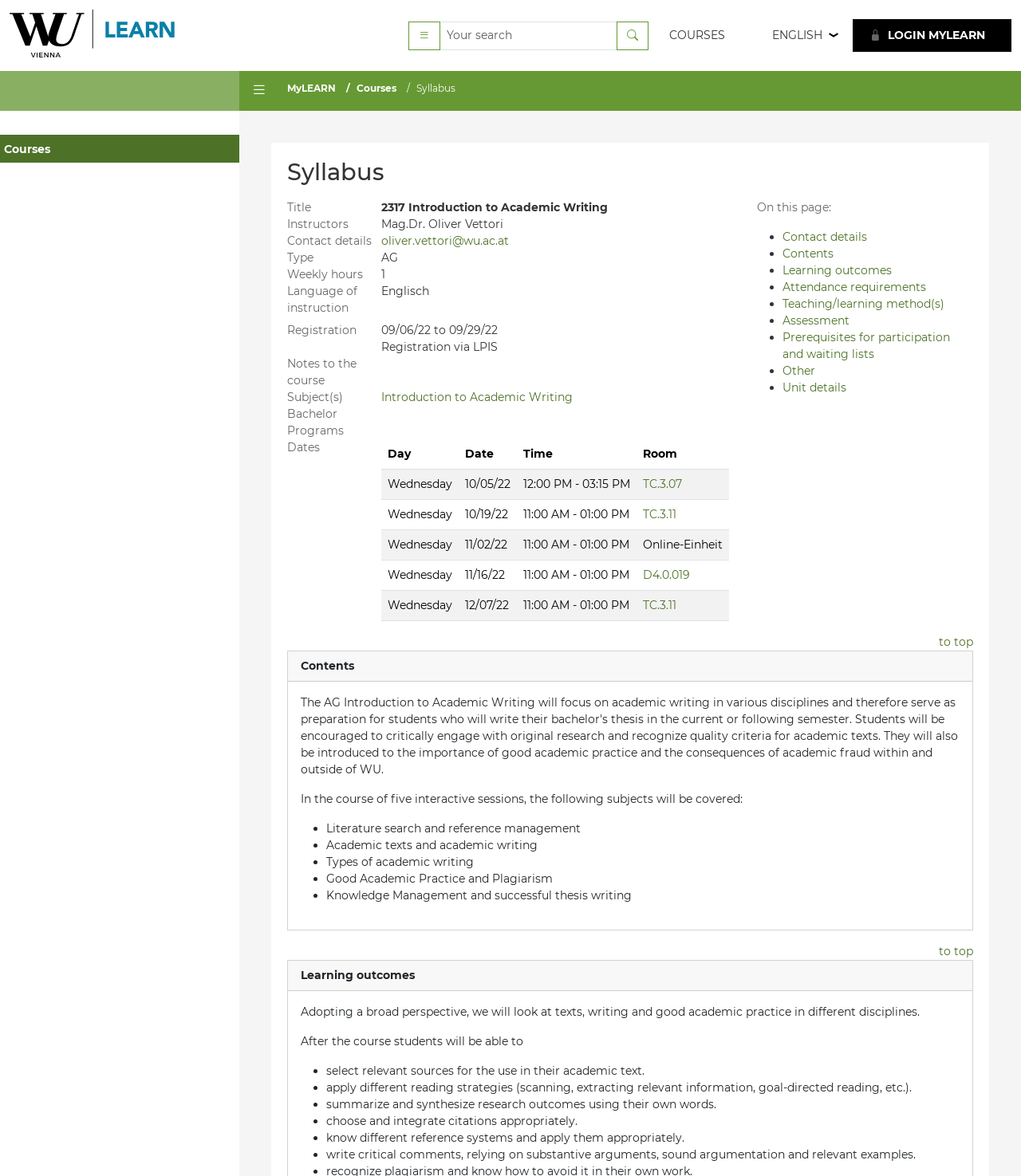Please reply with a single word or brief phrase to the question: 
What is the registration period?

09/06/22 to 09/29/22